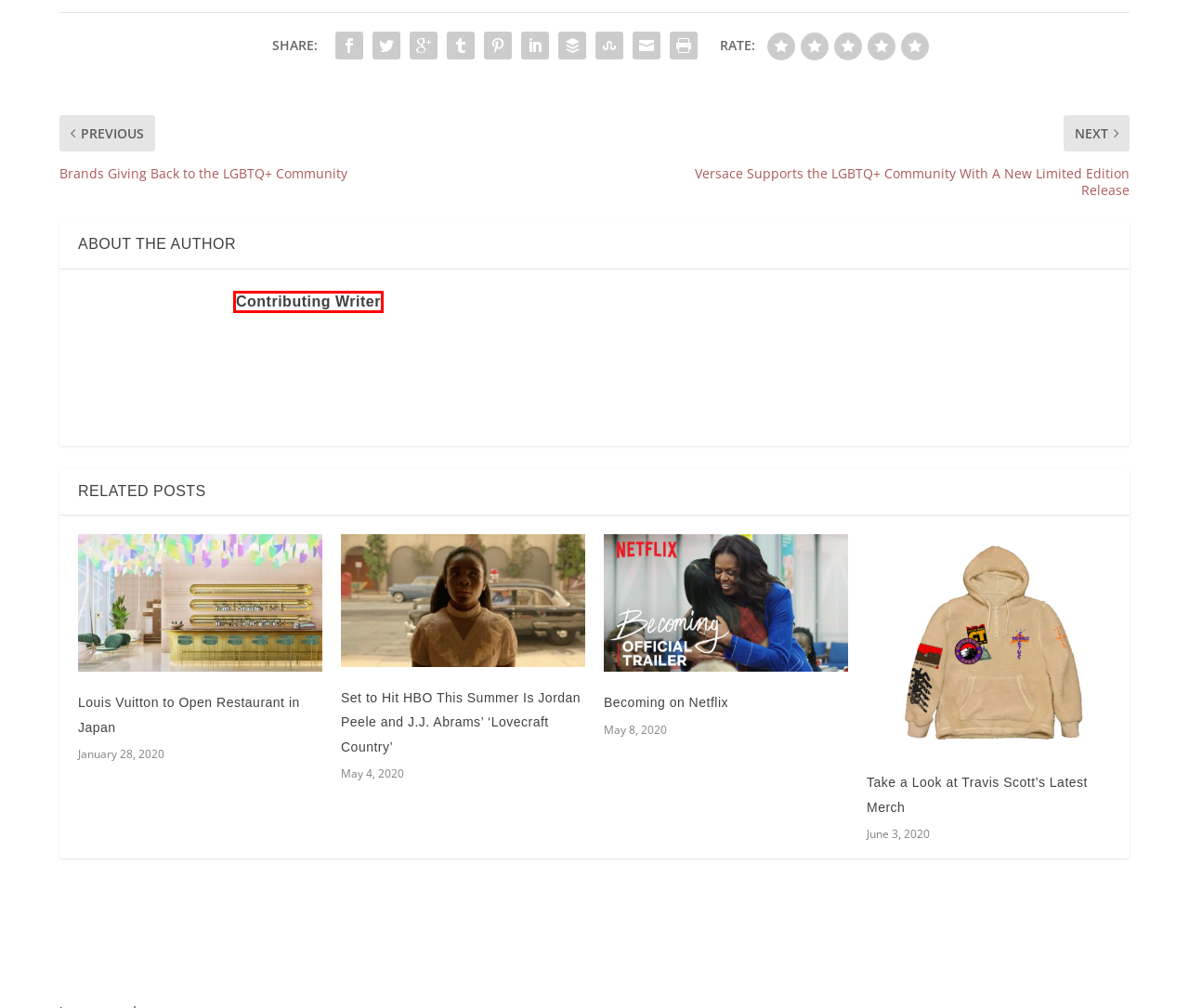Look at the given screenshot of a webpage with a red rectangle bounding box around a UI element. Pick the description that best matches the new webpage after clicking the element highlighted. The descriptions are:
A. Set to Hit HBO This Summer Is Jordan Peele and J.J. Abrams’ ‘Lovecraft Country’ | Vulkan Magazine
B. Louis Vuitton to Open Restaurant in Japan | Vulkan Magazine
C. Contributing Writer | Vulkan Magazine
D. Take a Look at Travis Scott’s Latest Merch | Vulkan Magazine
E. Vulkan Magazine | Print + Digital
F. FOCUS | Vulkan Magazine
G. Becoming on Netflix | Vulkan Magazine
H. newsstand | Vulkan Magazine

C